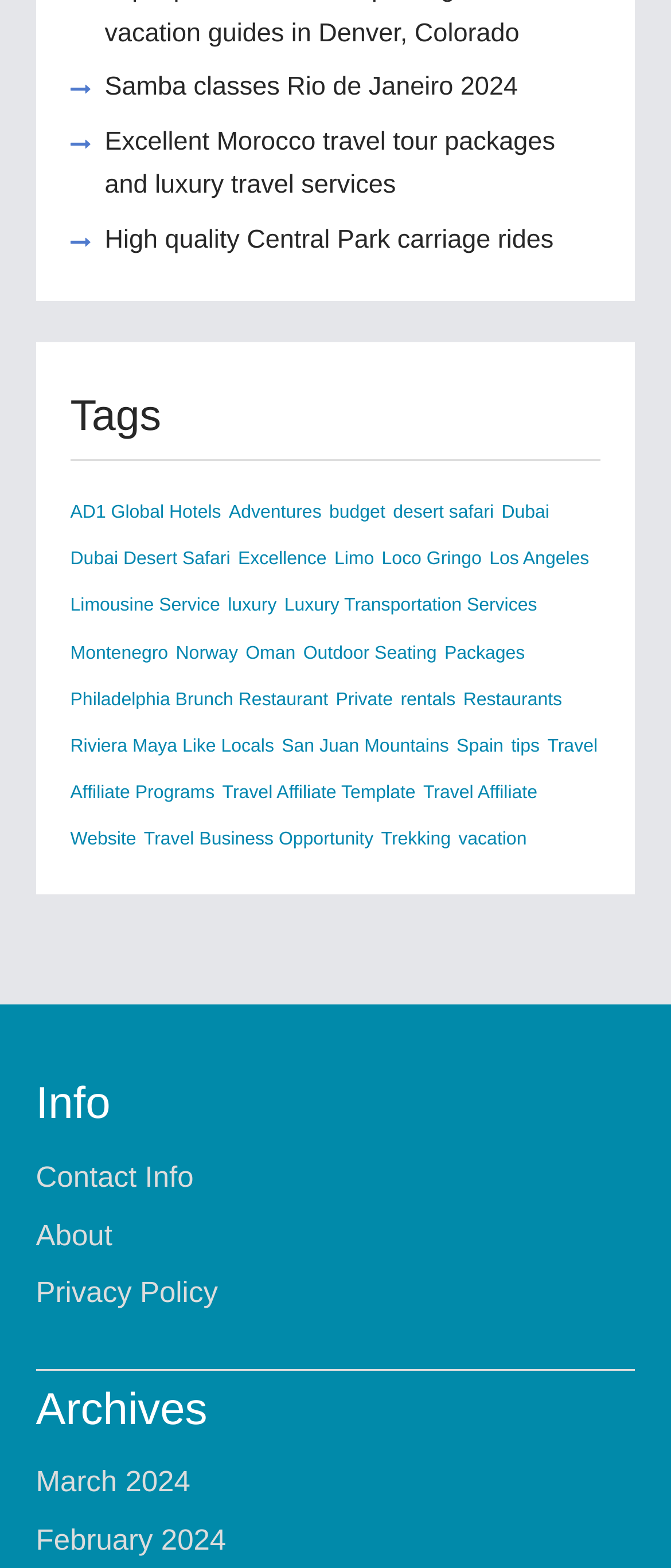Can you determine the bounding box coordinates of the area that needs to be clicked to fulfill the following instruction: "check Accessibility"?

None